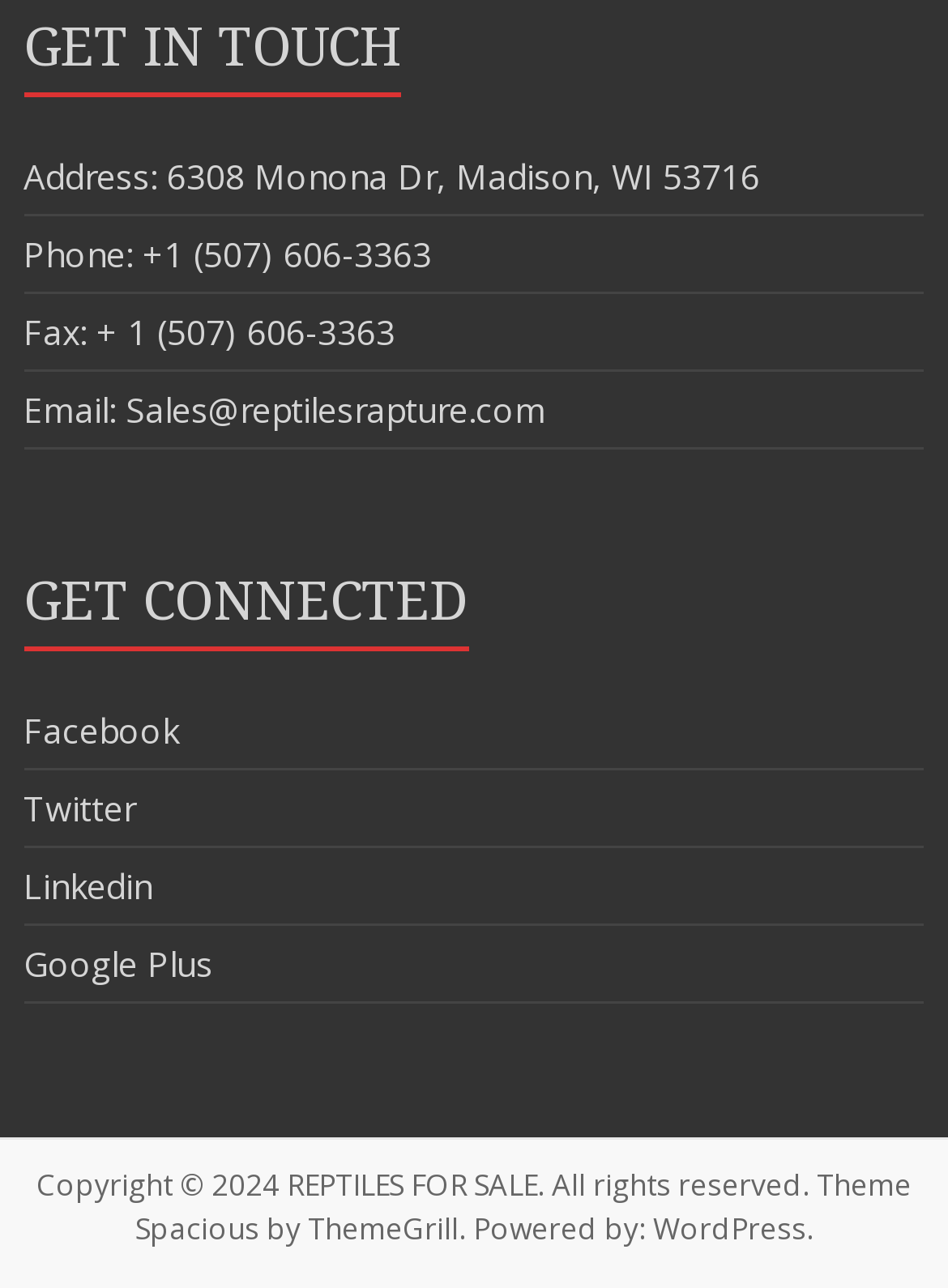Find the bounding box coordinates of the area to click in order to follow the instruction: "Visit the WordPress page".

[0.688, 0.938, 0.85, 0.971]